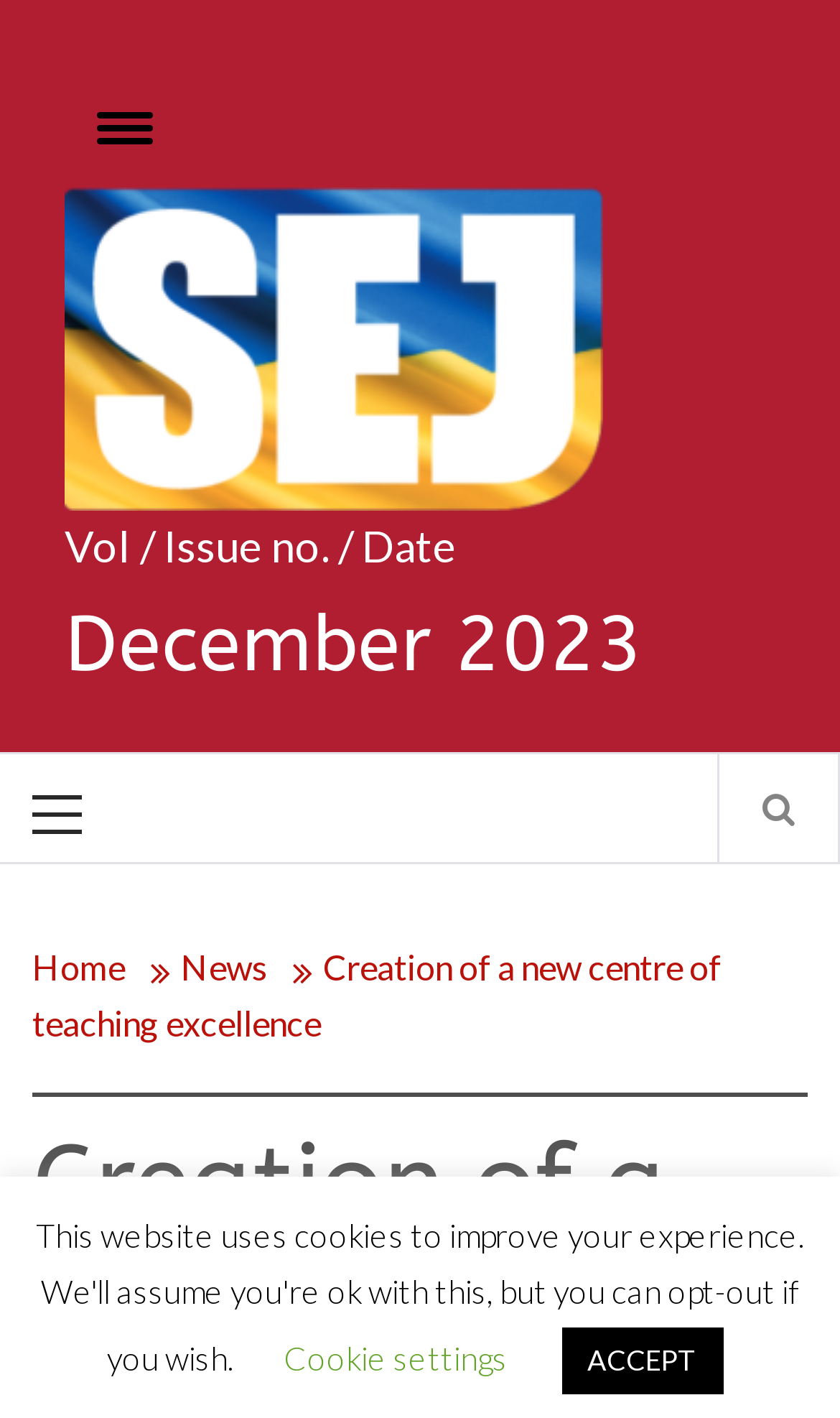Locate the bounding box coordinates of the area where you should click to accomplish the instruction: "Toggle the menu".

[0.077, 0.038, 0.205, 0.132]